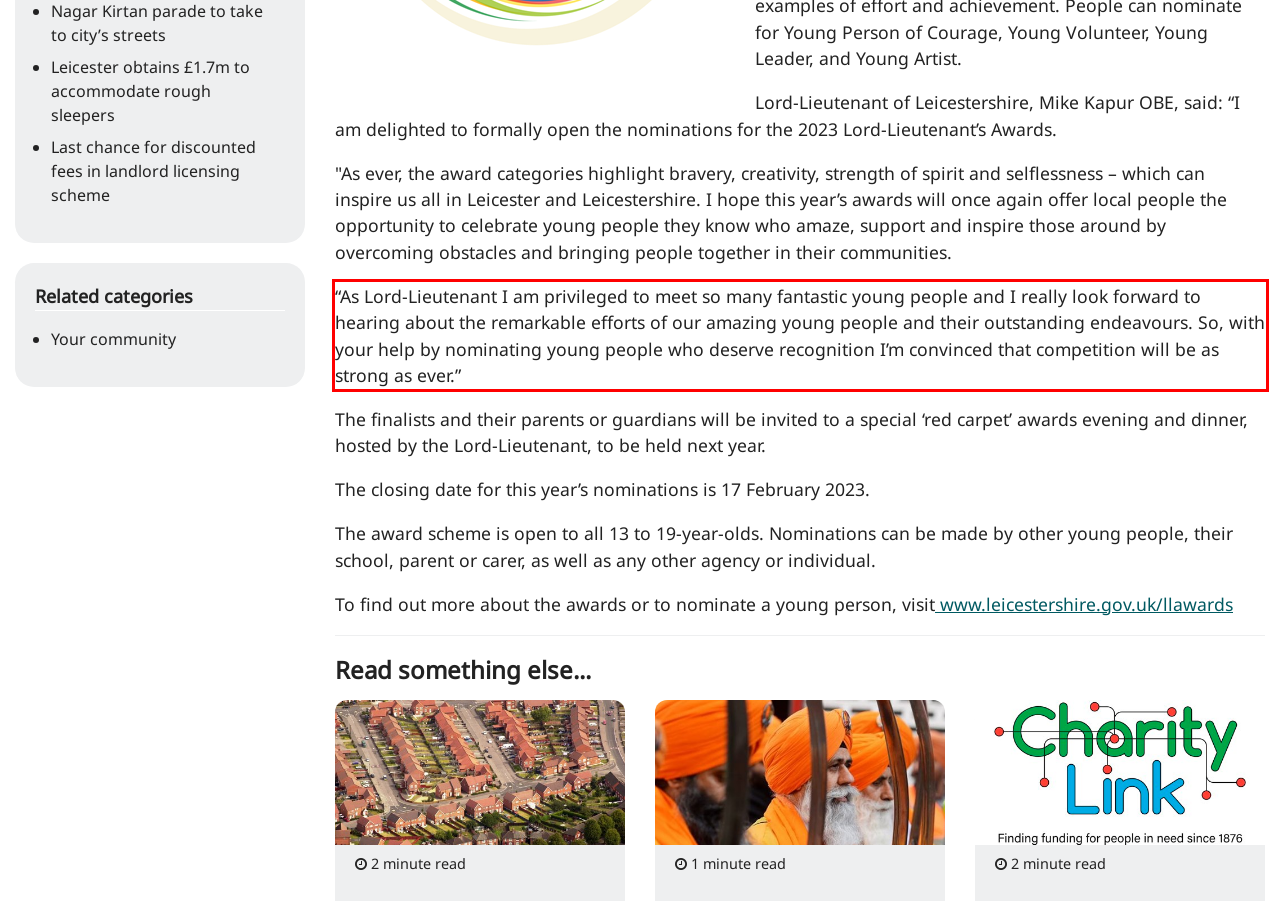Given a webpage screenshot, locate the red bounding box and extract the text content found inside it.

“As Lord-Lieutenant I am privileged to meet so many fantastic young people and I really look forward to hearing about the remarkable efforts of our amazing young people and their outstanding endeavours. So, with your help by nominating young people who deserve recognition I’m convinced that competition will be as strong as ever.”